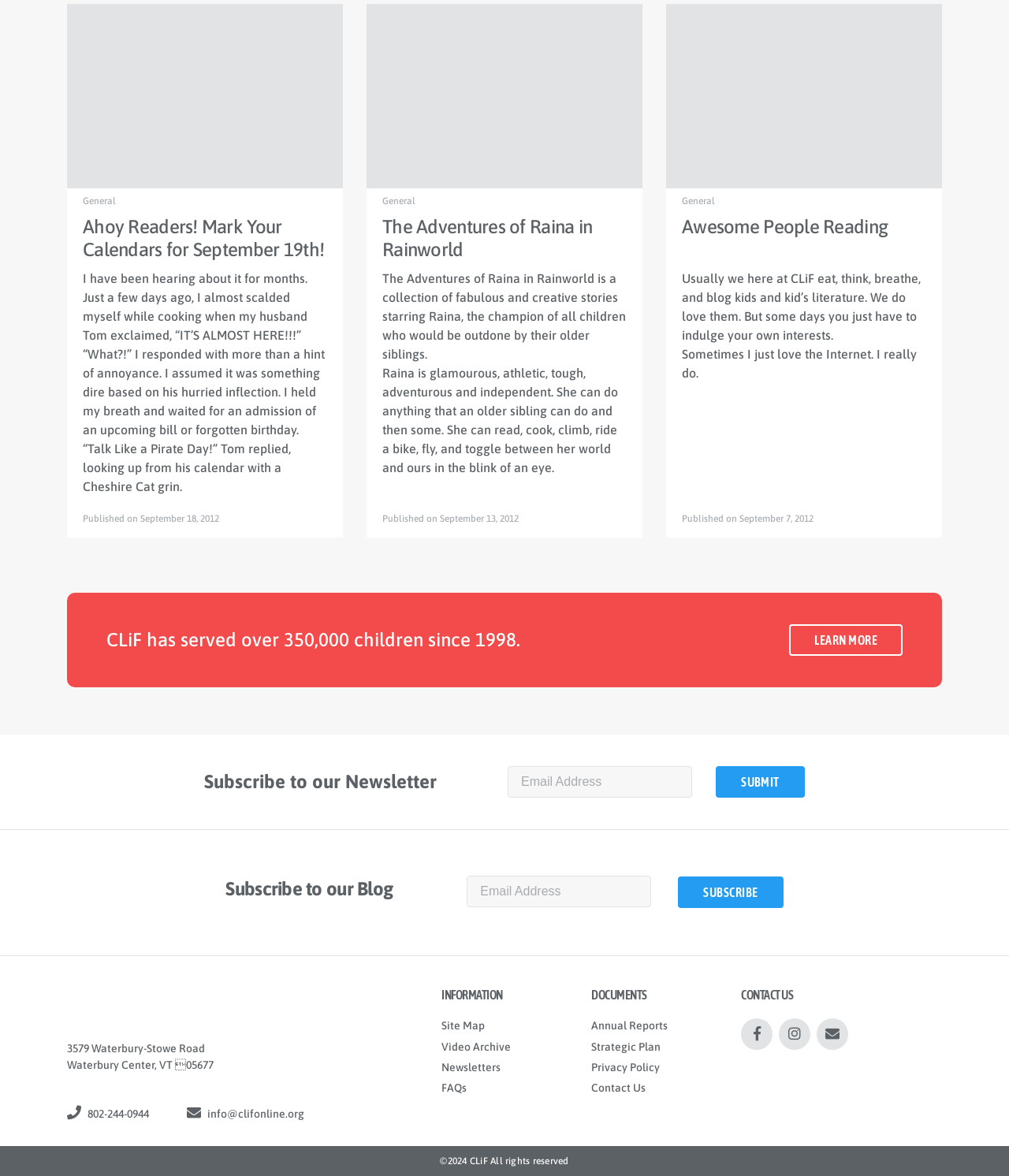What is the phone number of CLiF mentioned on the webpage?
Refer to the image and give a detailed response to the question.

The phone number of CLiF is mentioned at the bottom of the webpage, which is 802-244-0944.